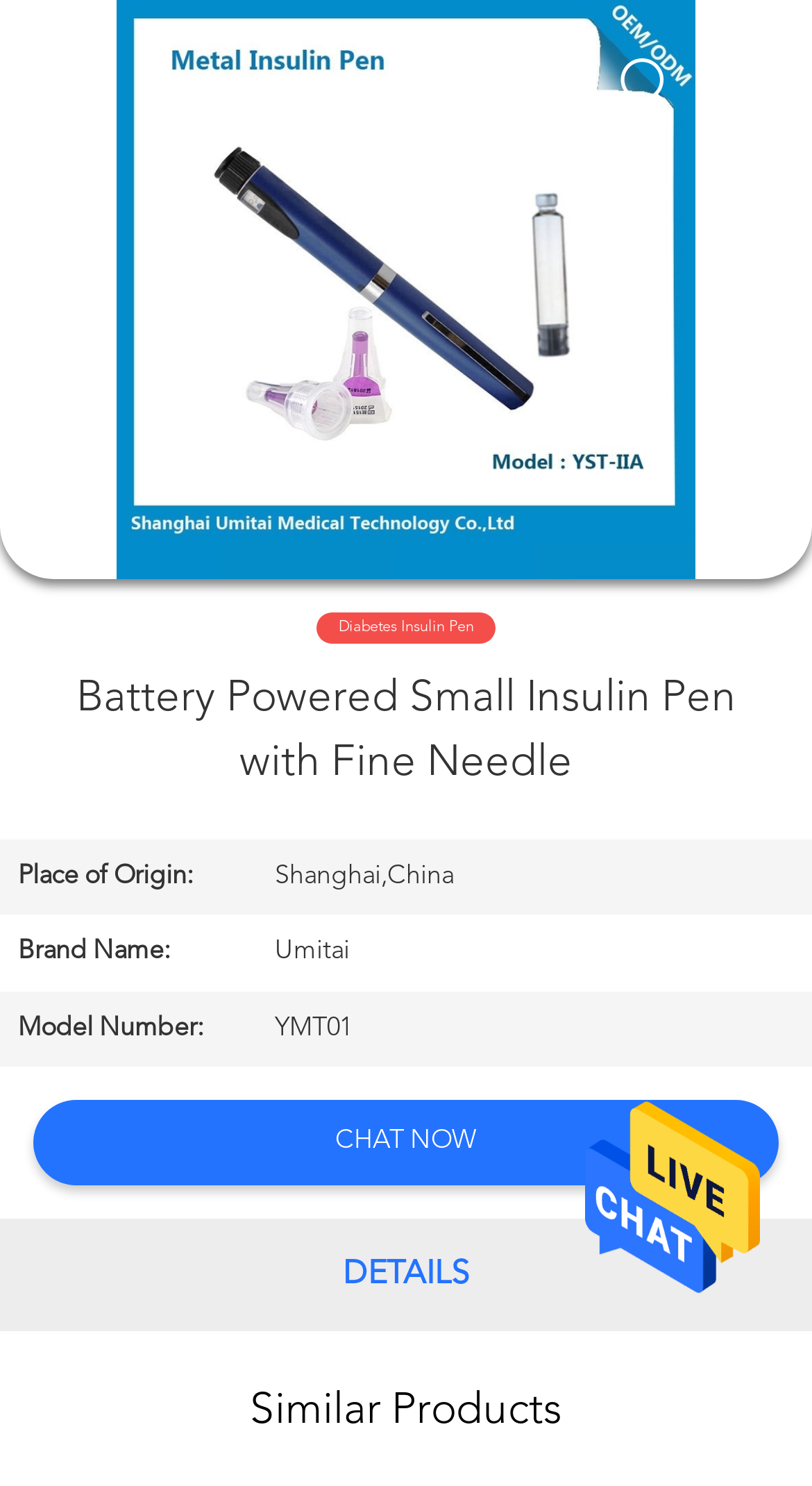Please give a concise answer to this question using a single word or phrase: 
What is the main topic of the webpage?

Insulin pen